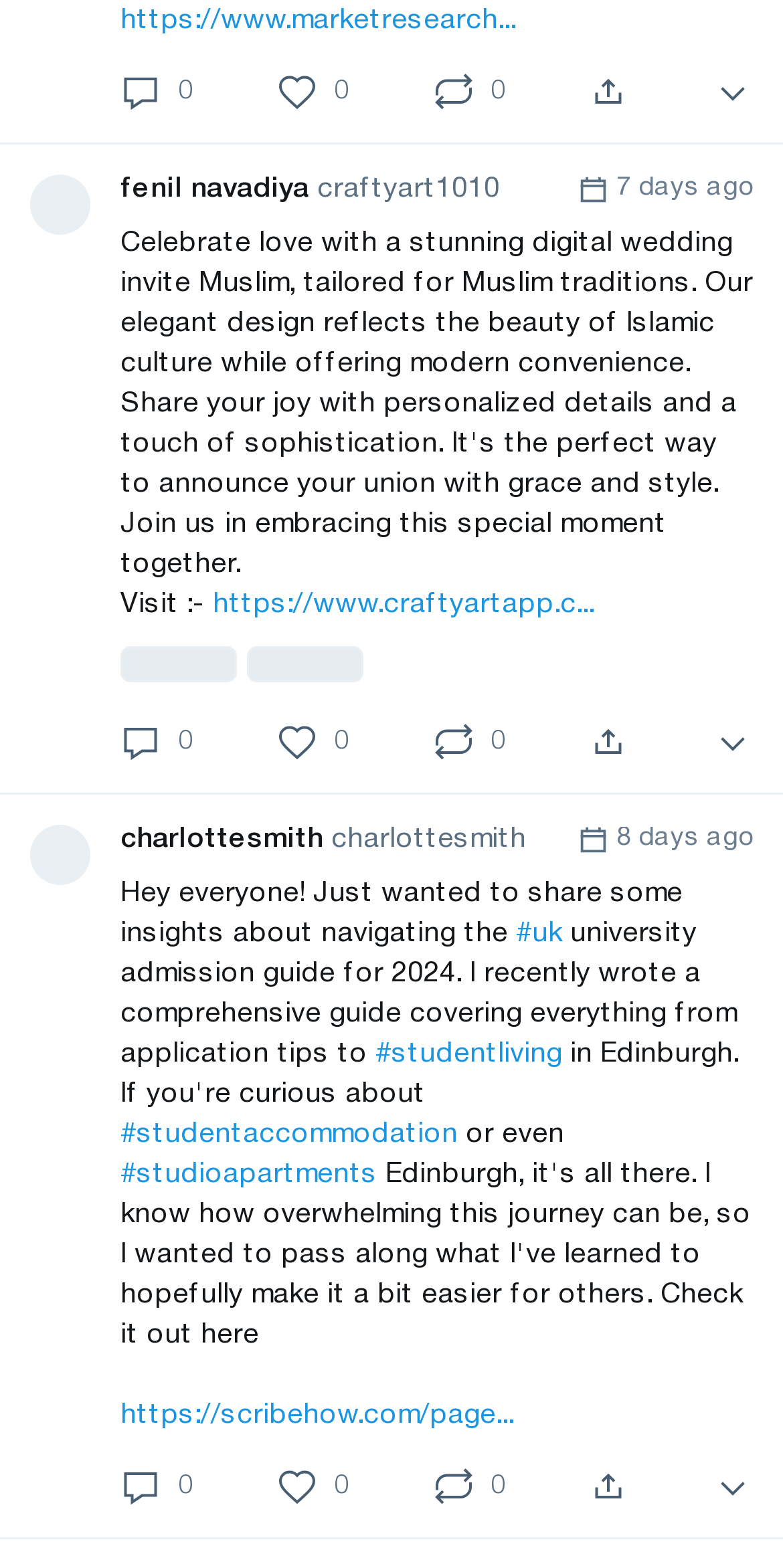What is the topic of the post made by fenil navadiya?
Carefully examine the image and provide a detailed answer to the question.

I found the link element with the text 'fenil navadiya craftyart1010' which is located at coordinates [0.154, 0.111, 0.638, 0.129]. This suggests that the topic of the post made by fenil navadiya is related to craftyart.